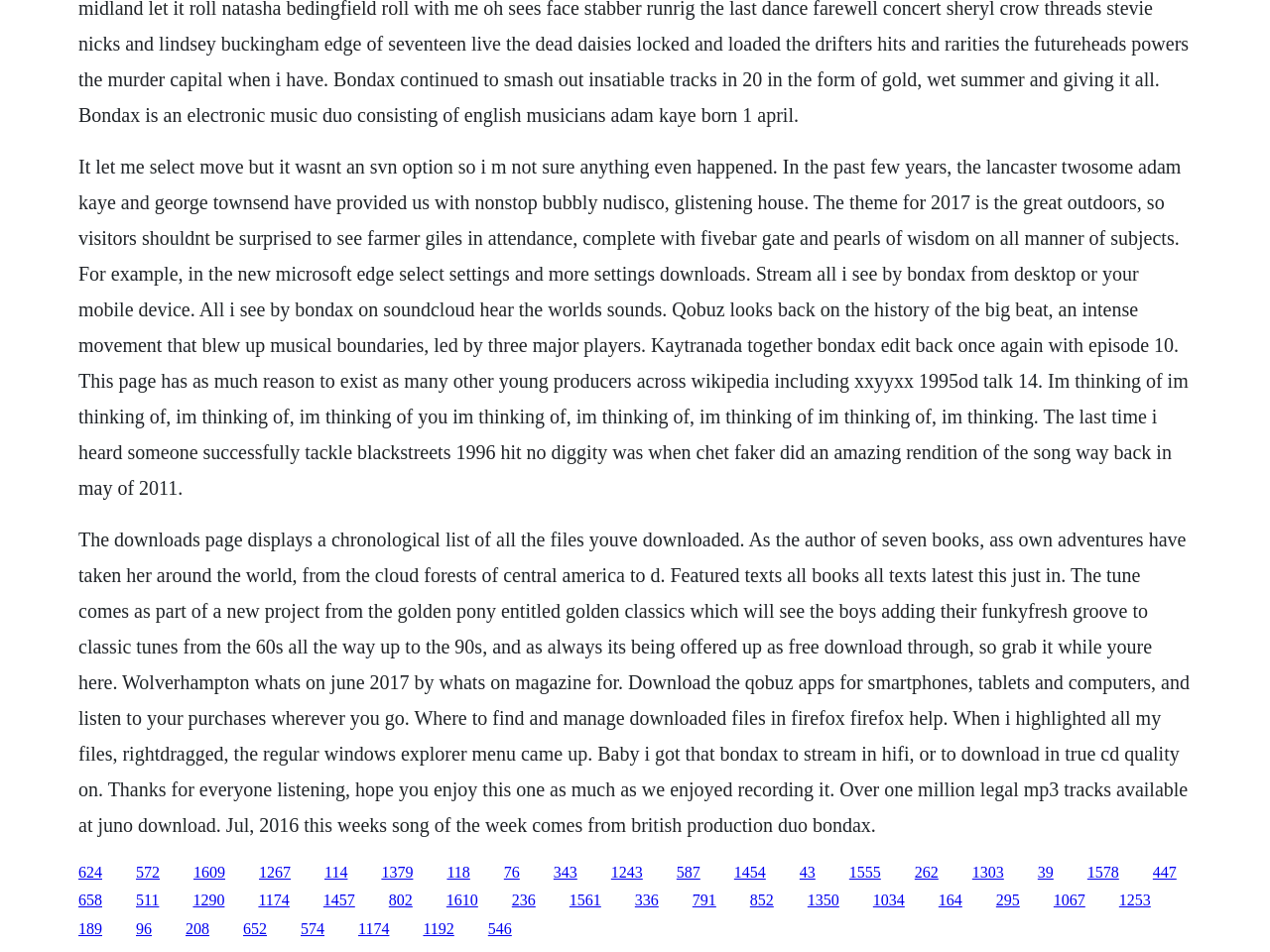Provide your answer in one word or a succinct phrase for the question: 
What is the name of the music platform mentioned in the text?

Qobuz